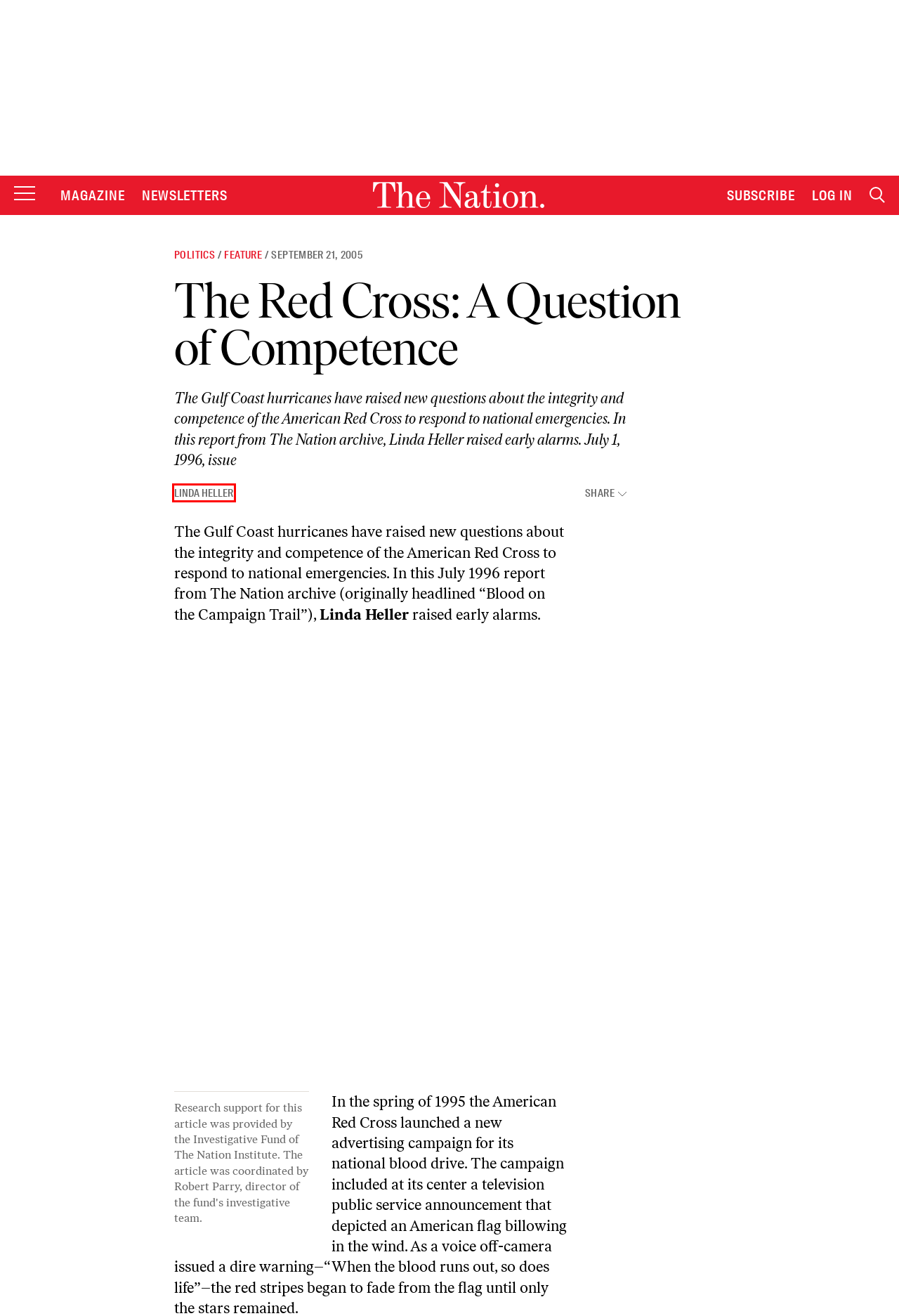Given a screenshot of a webpage featuring a red bounding box, identify the best matching webpage description for the new page after the element within the red box is clicked. Here are the options:
A. Login | The Nation
B. June 2024 Issue | The Nation
C. The Nation
D. Feature | The Nation
E. Linda Heller | The Nation
F. Politics | The Nation
G. Corrections | The Nation
H. 6/12 Home | The Nation

E